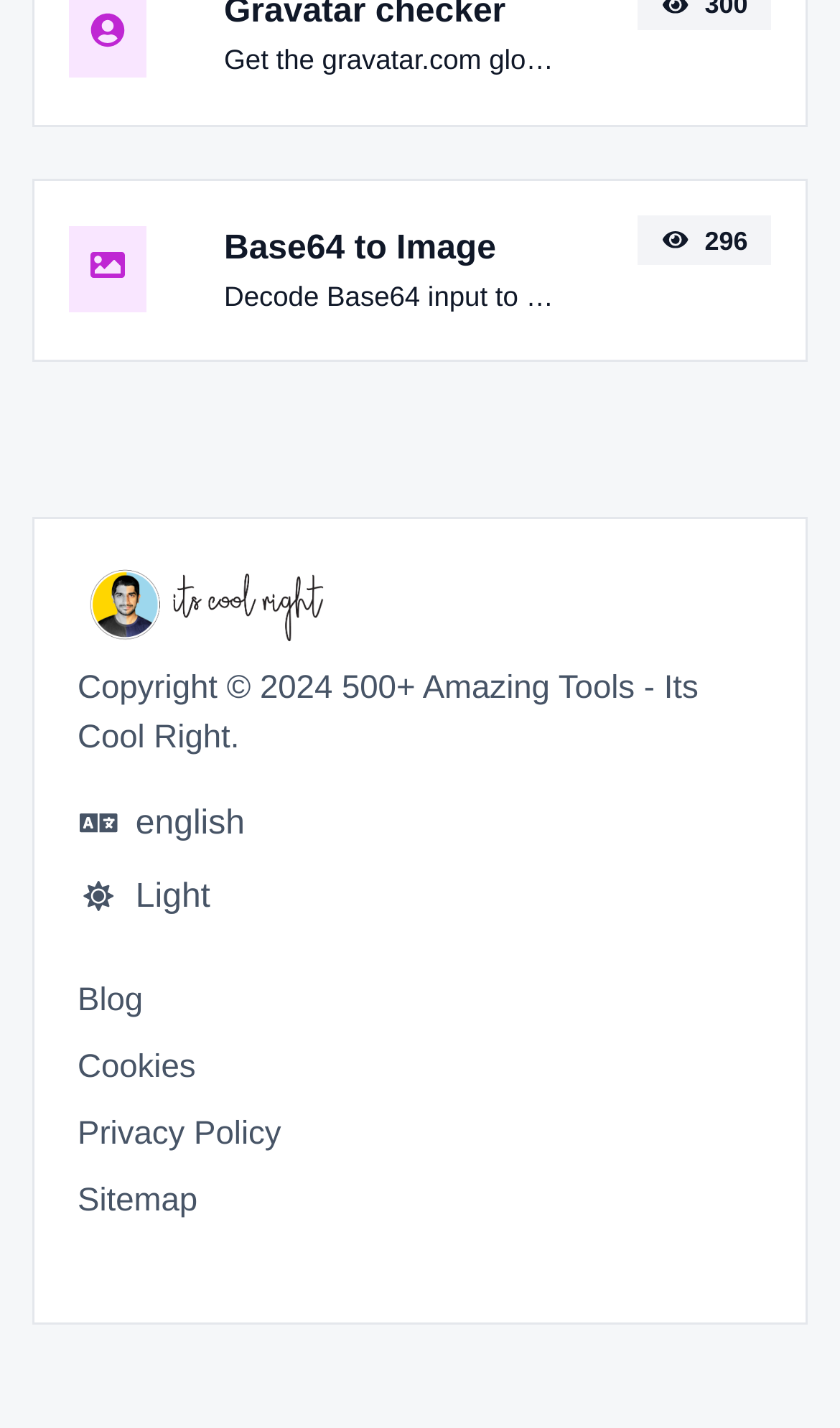Please predict the bounding box coordinates of the element's region where a click is necessary to complete the following instruction: "Read Stanford Medicine Magazine". The coordinates should be represented by four float numbers between 0 and 1, i.e., [left, top, right, bottom].

None